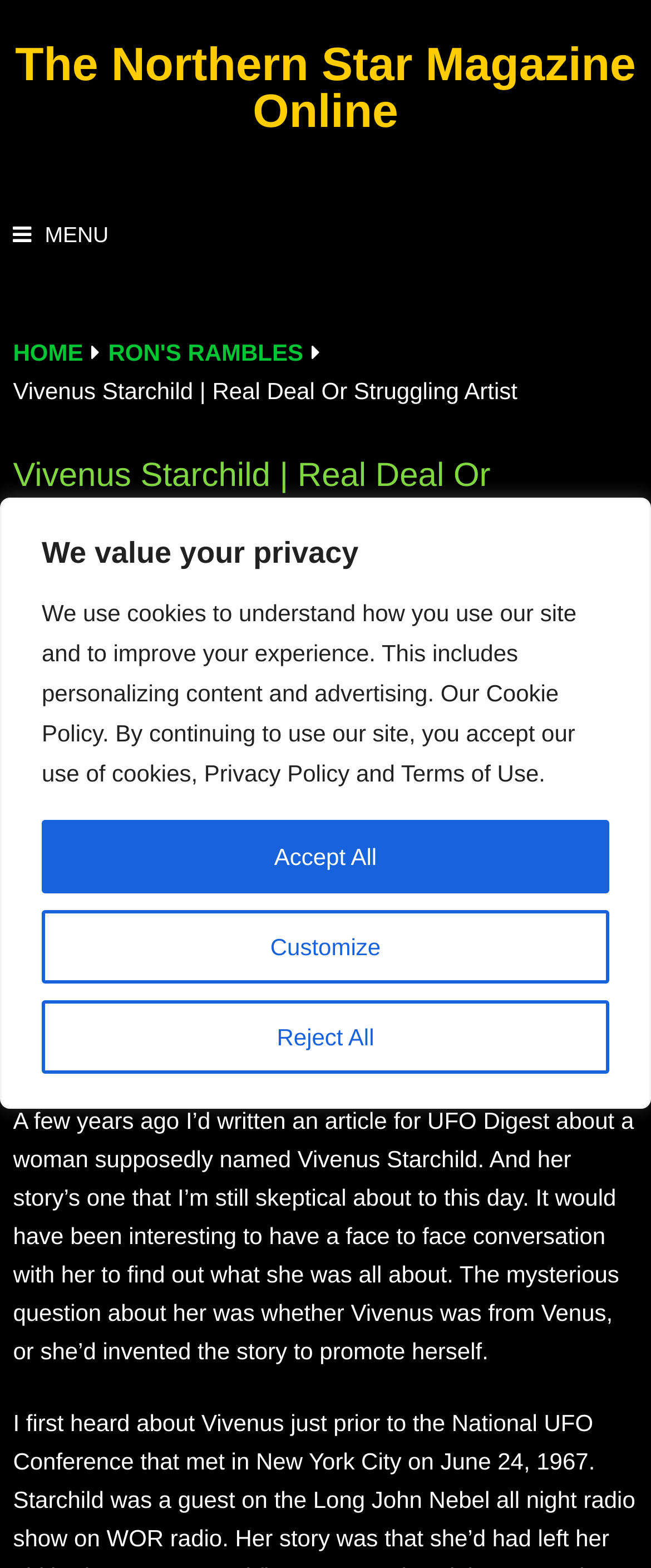Produce a meticulous description of the webpage.

The webpage is about Vivenus Starchild, a woman who claims to be from Venus. At the top of the page, there is a privacy notice with buttons to customize, reject, or accept cookies. Below this notice, the title "The Northern Star Magazine Online" is displayed prominently. To the right of this title, there is a menu icon and links to "HOME" and "RON'S RAMBLES".

The main content of the page is divided into sections. The first section has a heading "Vivenus Starchild | Real Deal Or Struggling Artist" and an image of Vivenus Starchild. Below this, there is a subheading "The Mystery Of Vivenus Starchild By Ron Murdock". The main article begins with a paragraph of text that discusses the author's skepticism about Vivenus Starchild's story and their desire to have a face-to-face conversation with her to understand her motivations.

There are a total of 5 buttons, 7 links, 5 headings, 2 images, and 2 static text elements on the page. The layout is organized, with clear headings and concise text. The image of Vivenus Starchild is prominently displayed, and the text is easy to read.